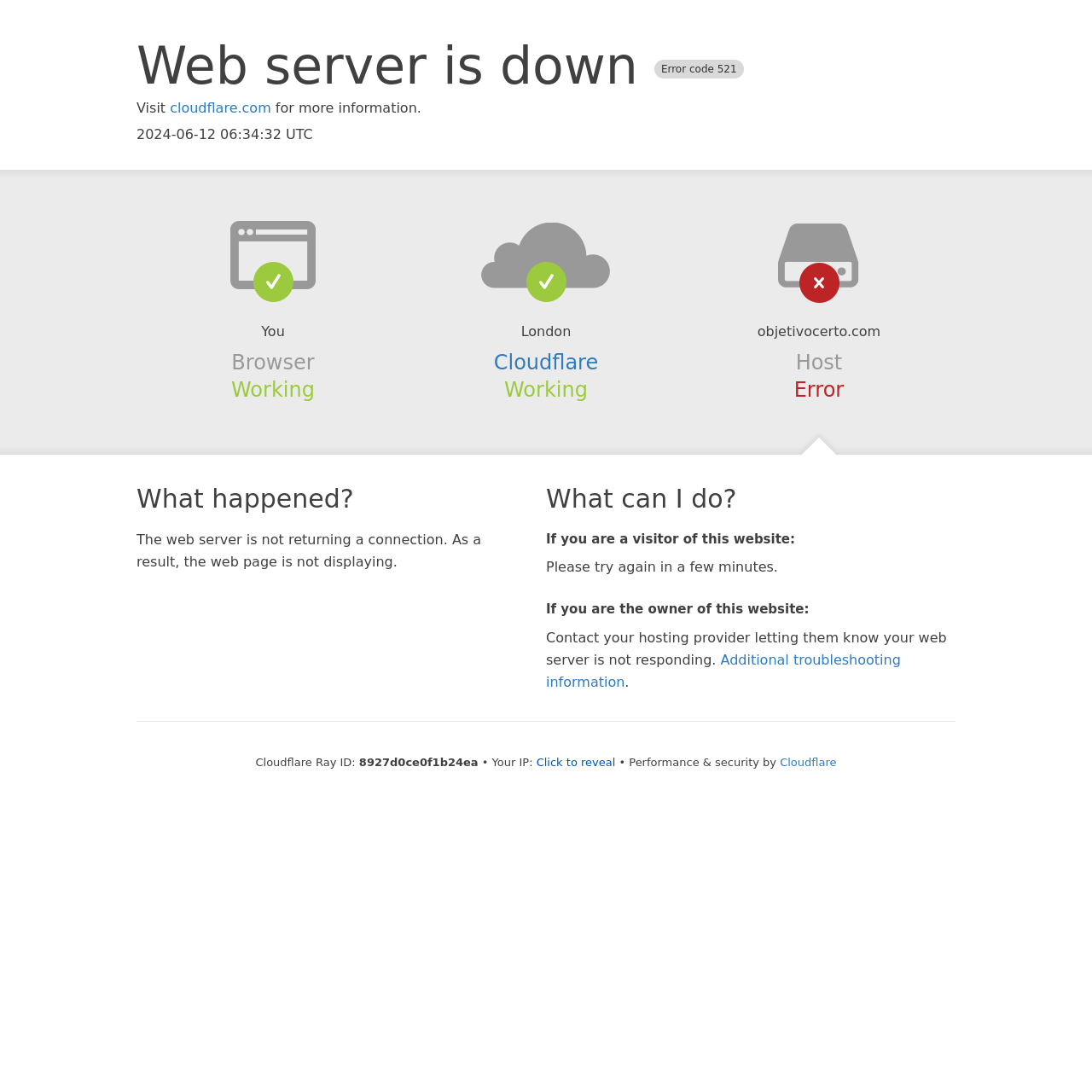Respond to the following query with just one word or a short phrase: 
What is the name of the hosting provider?

Cloudflare